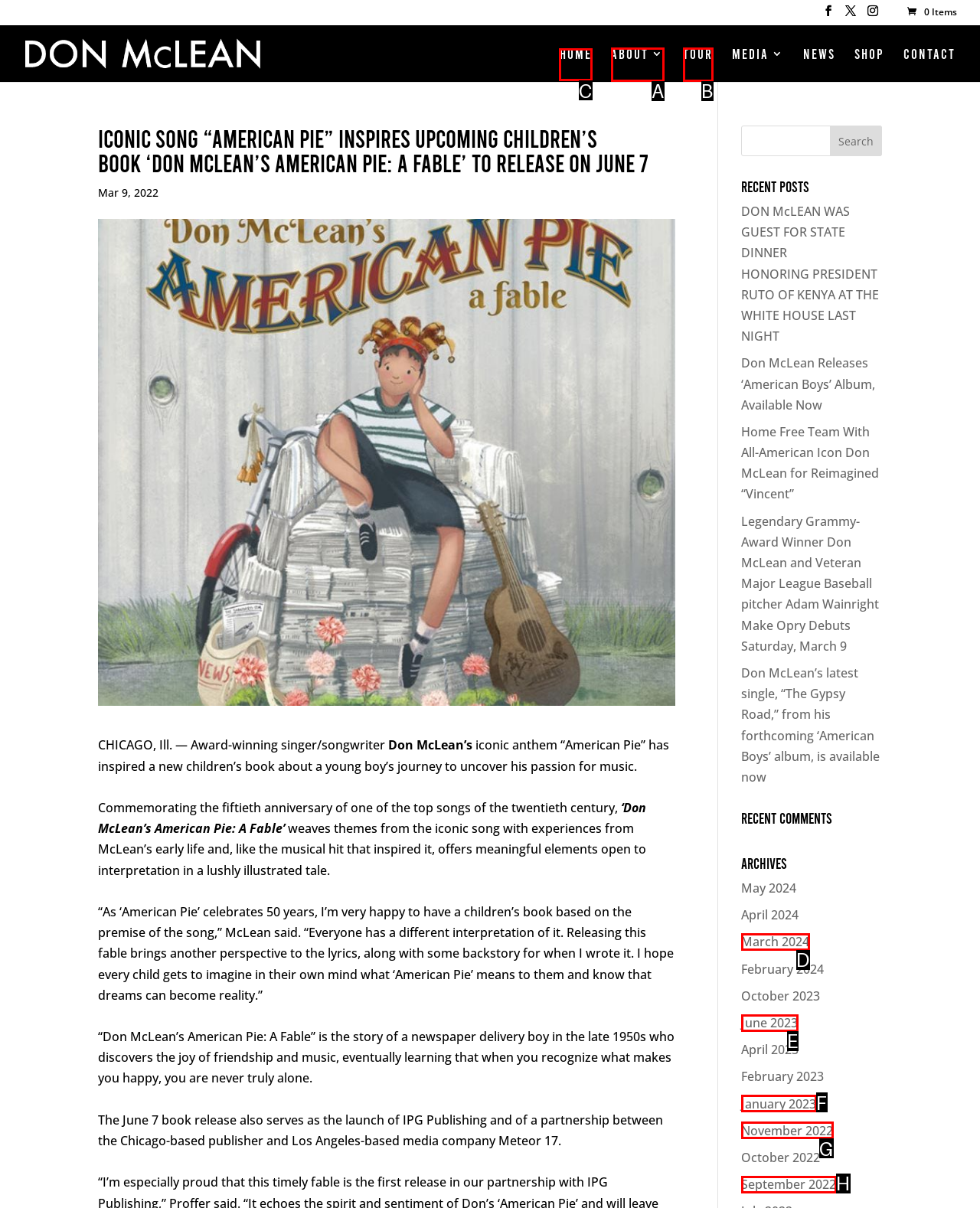Determine which HTML element to click on in order to complete the action: Go to the home page.
Reply with the letter of the selected option.

C